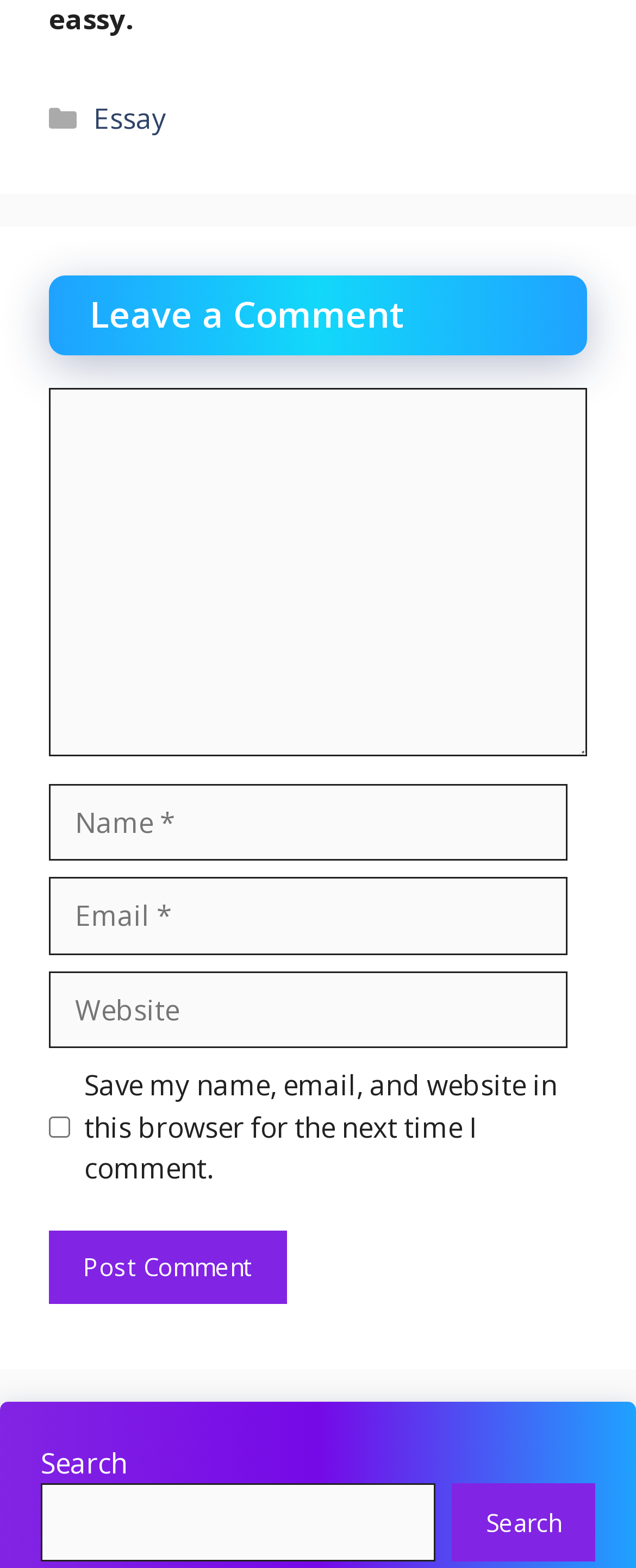Extract the bounding box coordinates for the UI element described by the text: "parent_node: Search name="s"". The coordinates should be in the form of [left, top, right, bottom] with values between 0 and 1.

[0.064, 0.946, 0.685, 0.996]